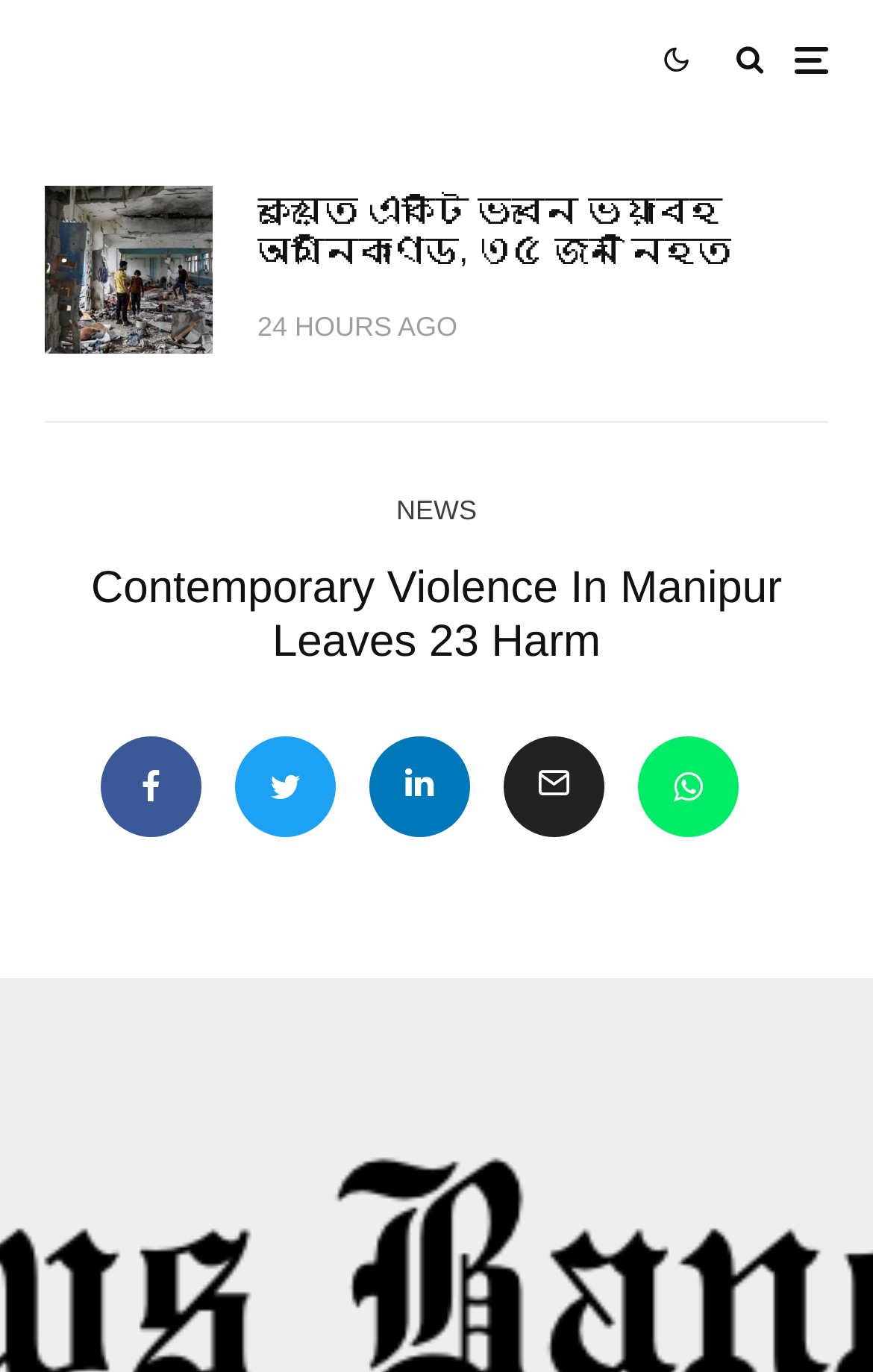Specify the bounding box coordinates for the region that must be clicked to perform the given instruction: "View custom board shorts".

None